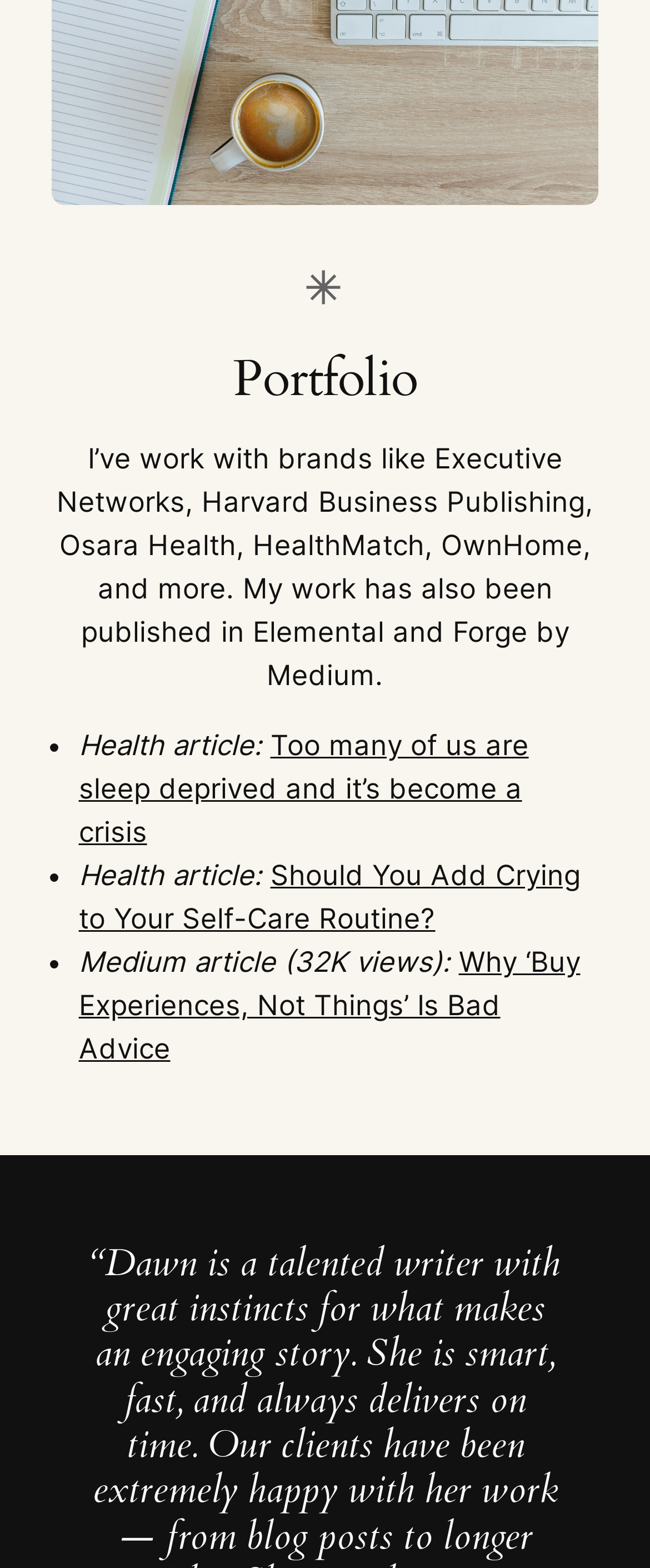What is the range of views for the third article? Observe the screenshot and provide a one-word or short phrase answer.

32K